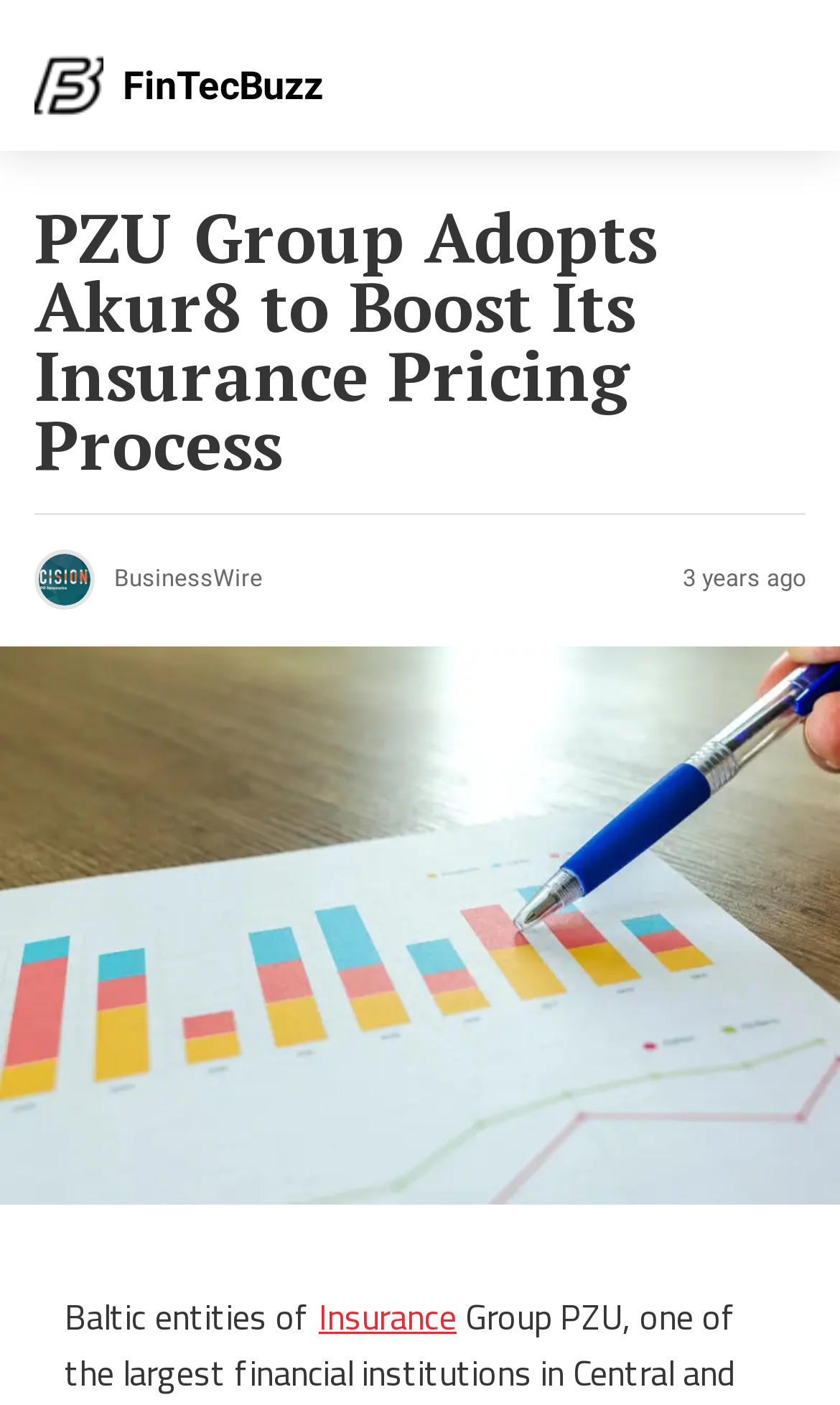What is the name of the company mentioned in the article?
Provide a detailed and well-explained answer to the question.

I inferred this answer by looking at the heading 'PZU Group Adopts Akur8 to Boost Its Insurance Pricing Process' and the image caption 'PZU Group Adopts Akur8 Insurance Pricing Process', which suggests that PZU Group is the company mentioned in the article.